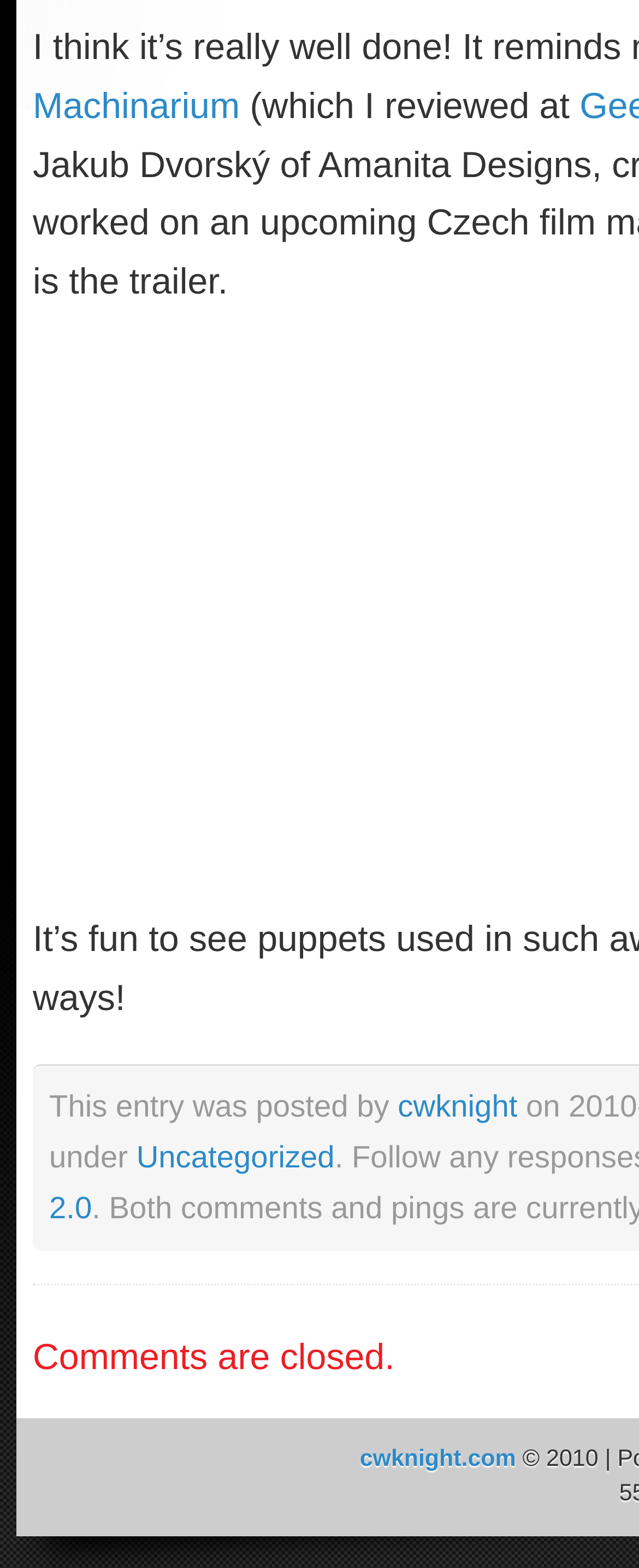Determine the bounding box coordinates for the UI element with the following description: "cwknight". The coordinates should be four float numbers between 0 and 1, represented as [left, top, right, bottom].

[0.623, 0.634, 0.81, 0.656]